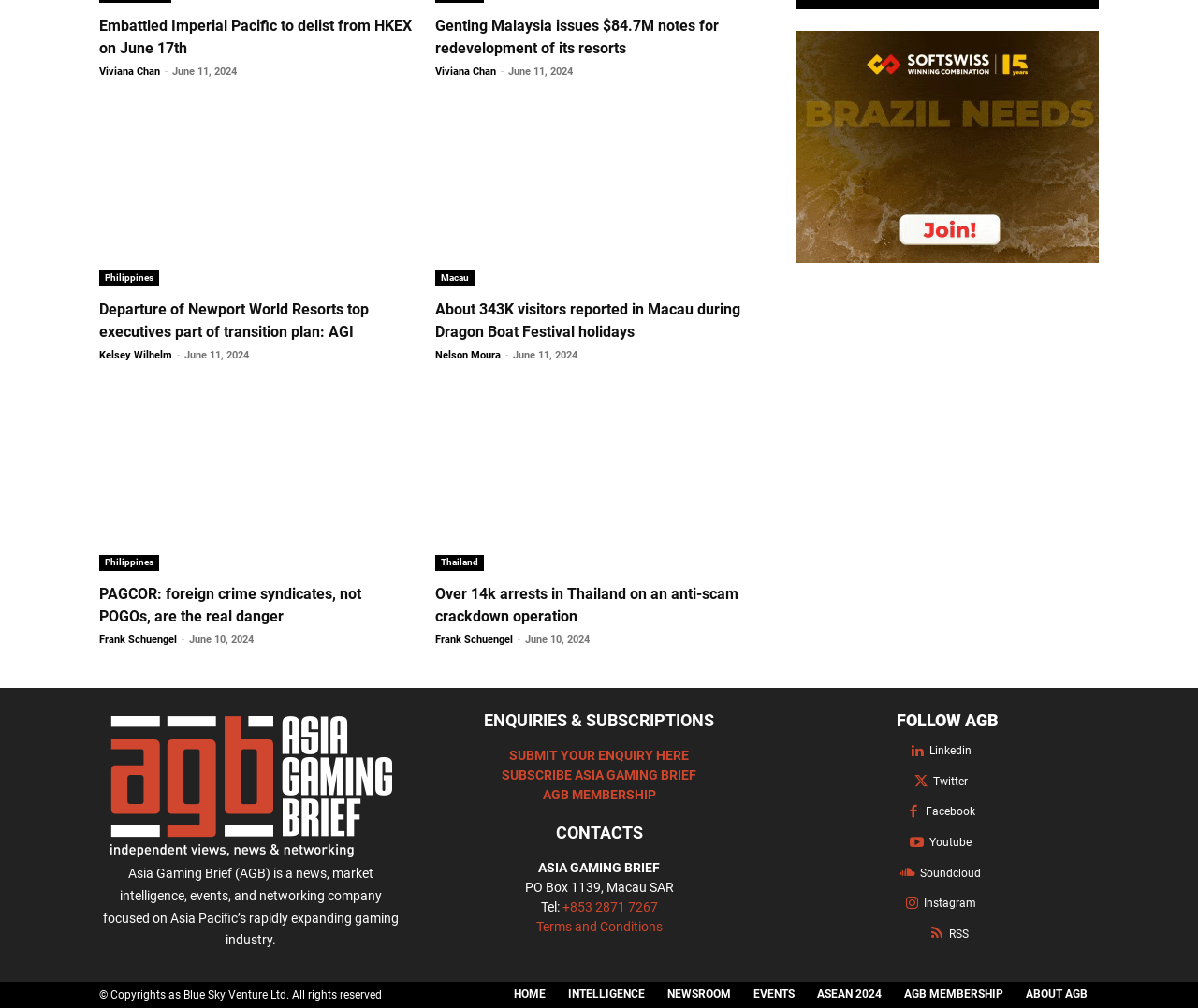Please specify the coordinates of the bounding box for the element that should be clicked to carry out this instruction: "Visit the 'Asia Gaming Brief' homepage". The coordinates must be four float numbers between 0 and 1, formatted as [left, top, right, bottom].

[0.083, 0.71, 0.336, 0.851]